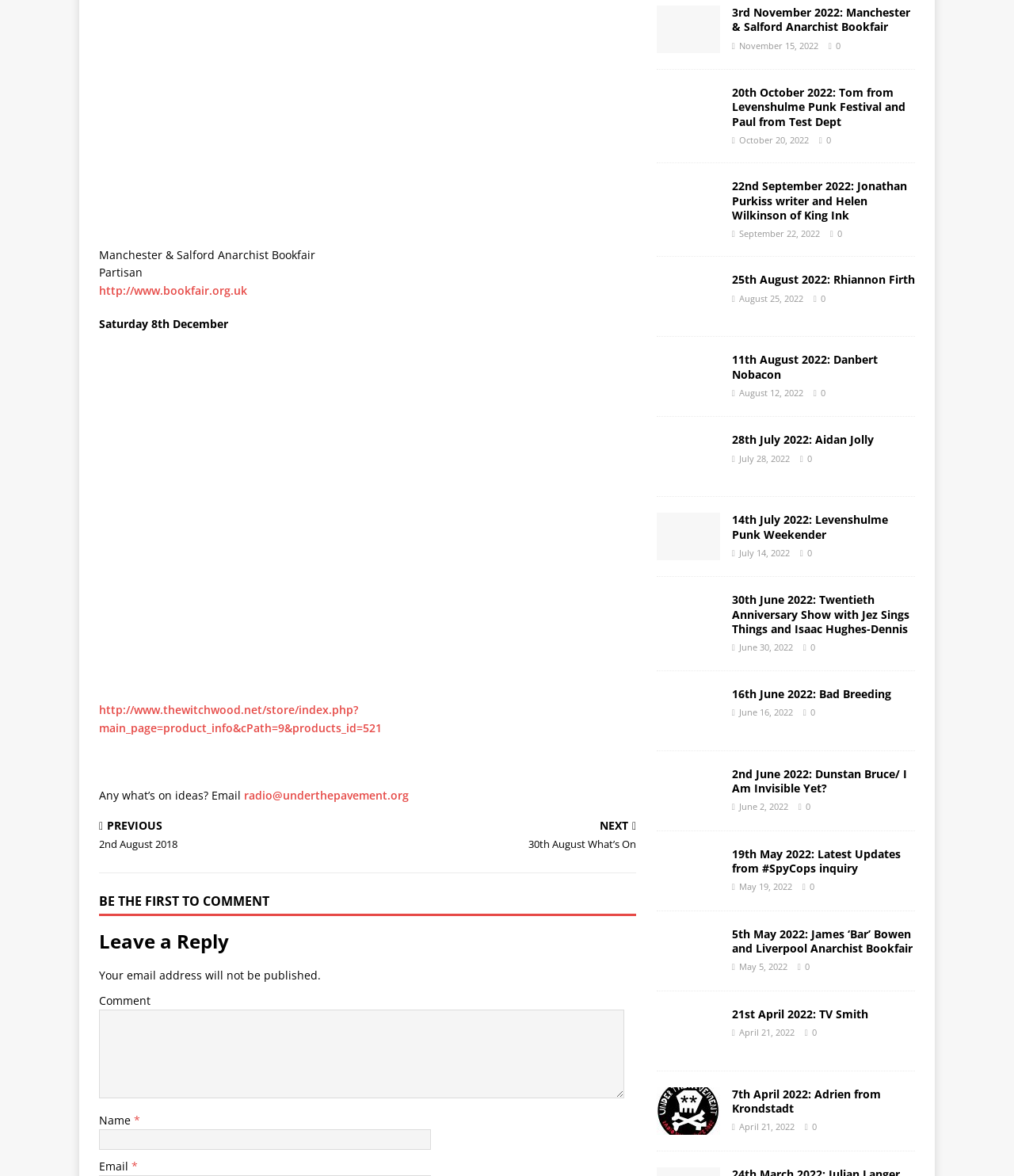Please find the bounding box coordinates of the element's region to be clicked to carry out this instruction: "Click the link to view the previous post".

[0.098, 0.697, 0.356, 0.725]